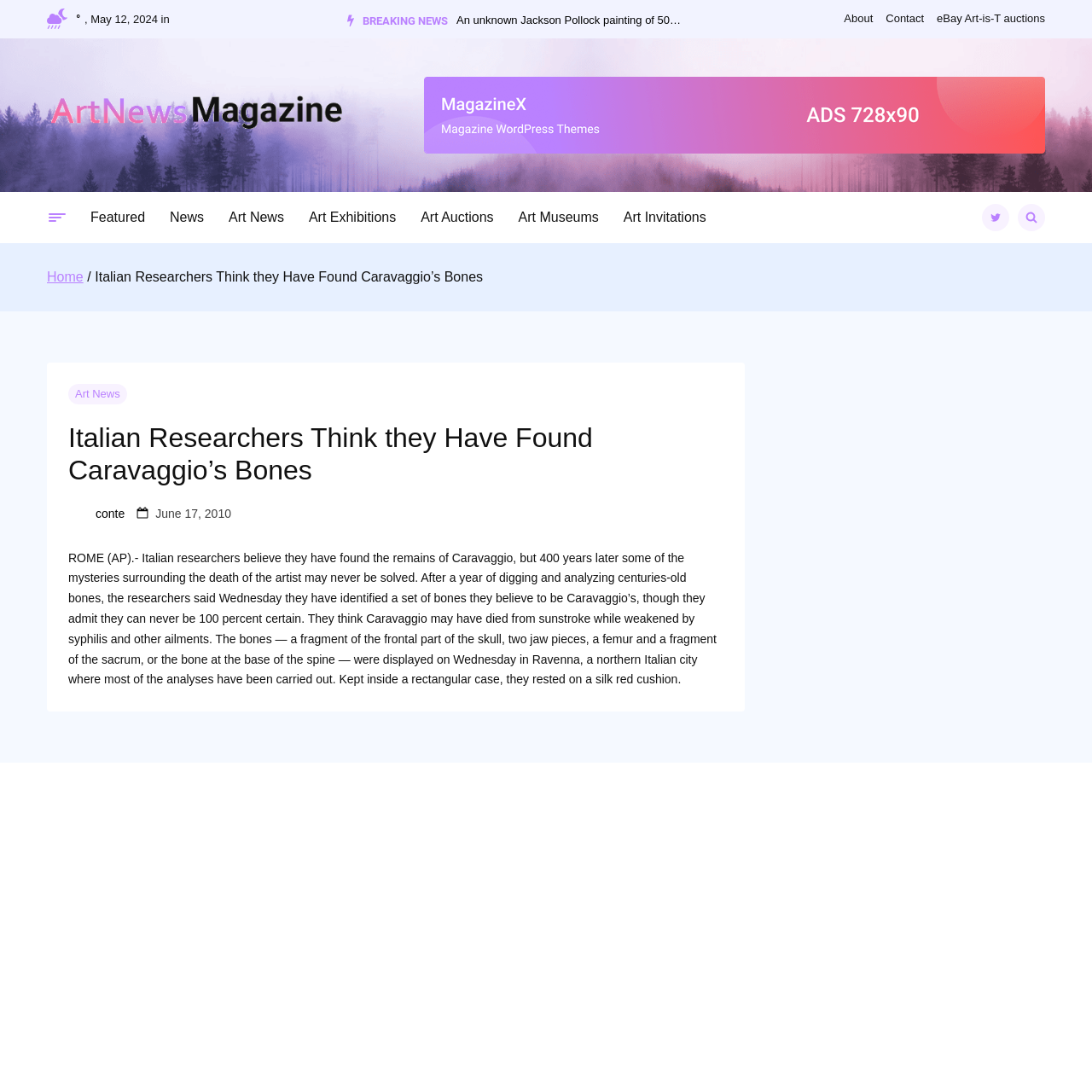Identify the bounding box coordinates of the area you need to click to perform the following instruction: "See all recent posts".

None